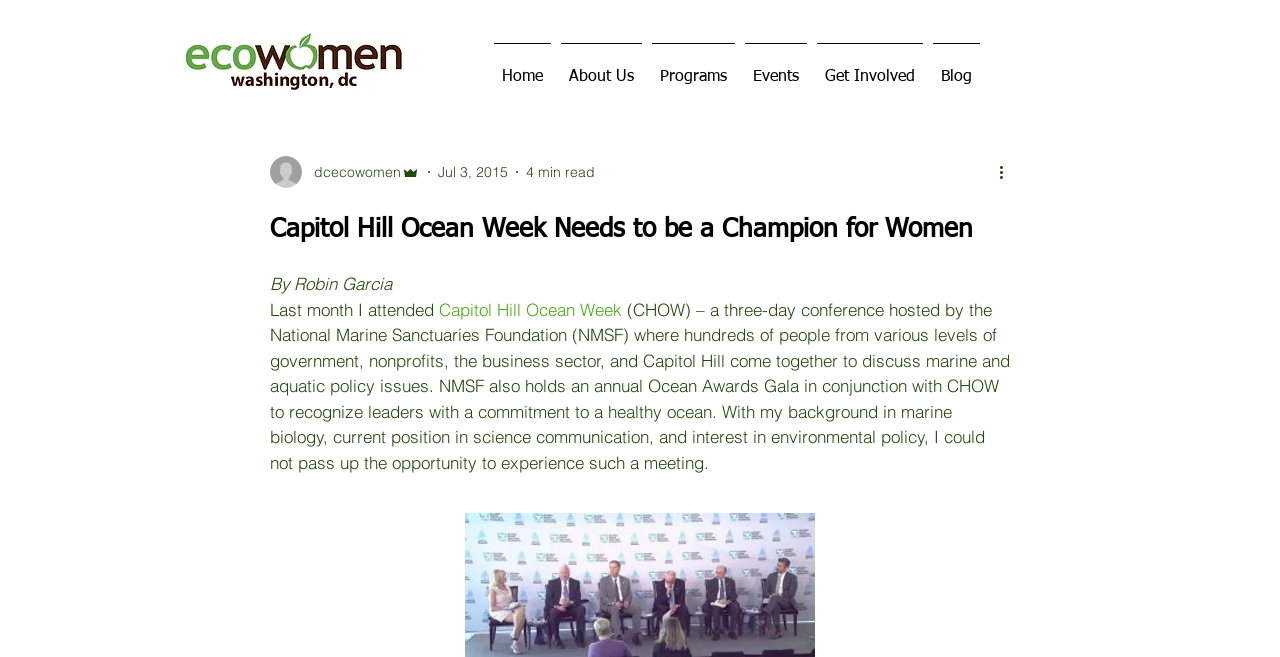Please specify the bounding box coordinates for the clickable region that will help you carry out the instruction: "Click the More actions button".

[0.778, 0.244, 0.797, 0.28]